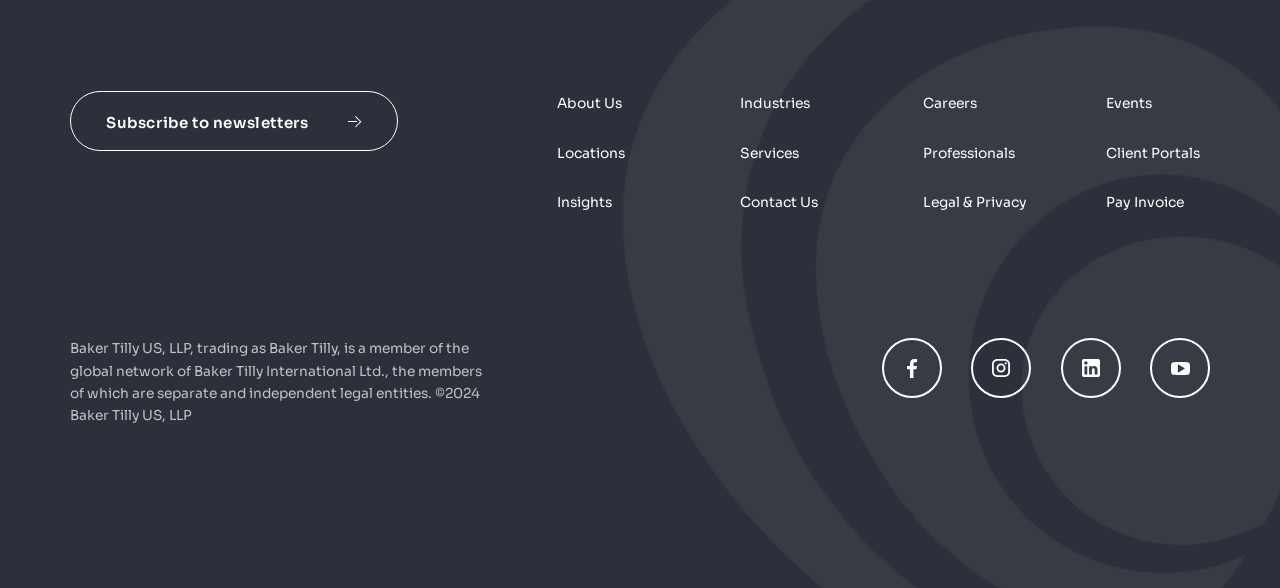Determine the bounding box coordinates of the clickable region to follow the instruction: "Click the 'EOS Electro Optic Sensor Systems' link".

None